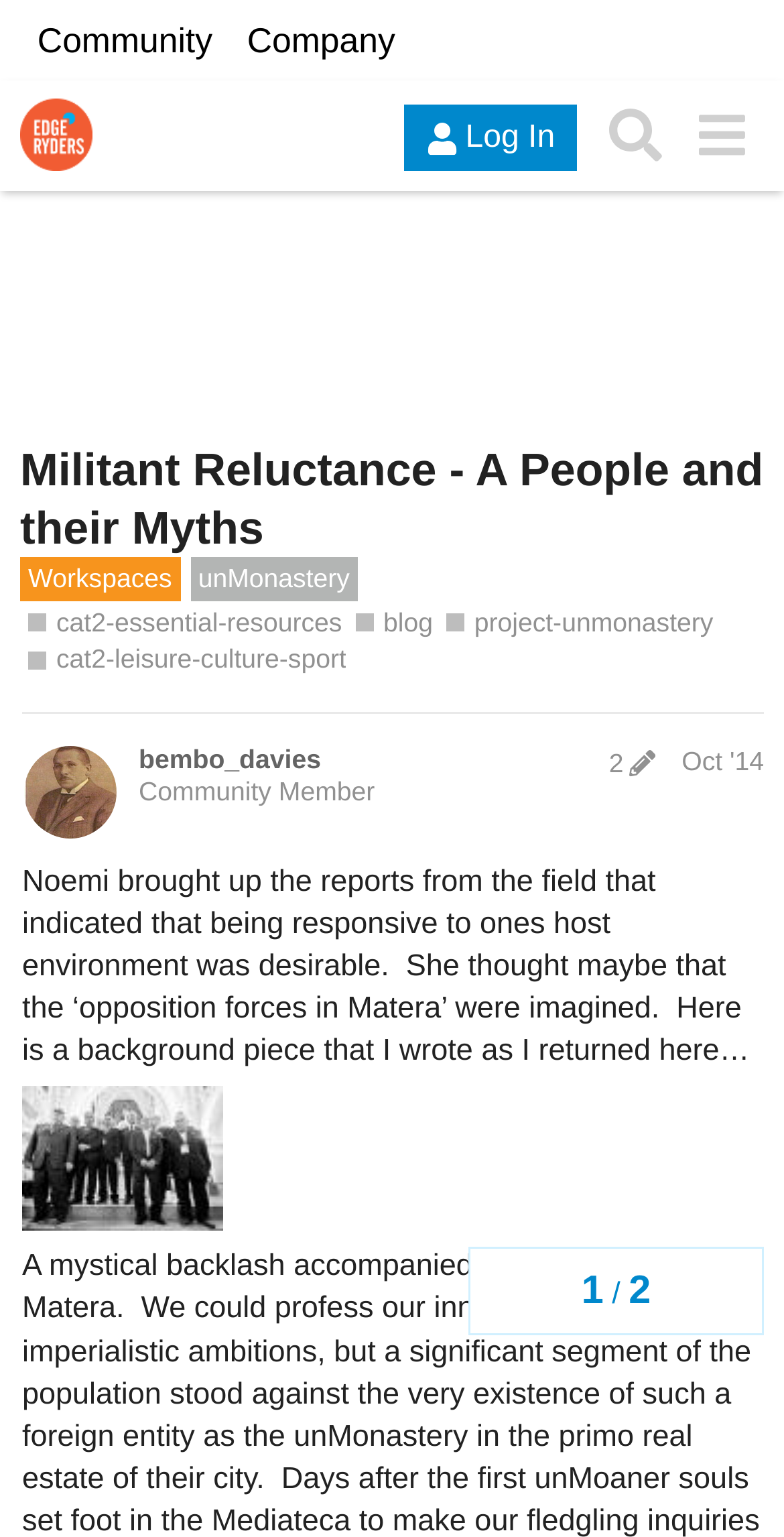Determine the coordinates of the bounding box that should be clicked to complete the instruction: "Click on the 'post edit history' button". The coordinates should be represented by four float numbers between 0 and 1: [left, top, right, bottom].

[0.761, 0.487, 0.853, 0.506]